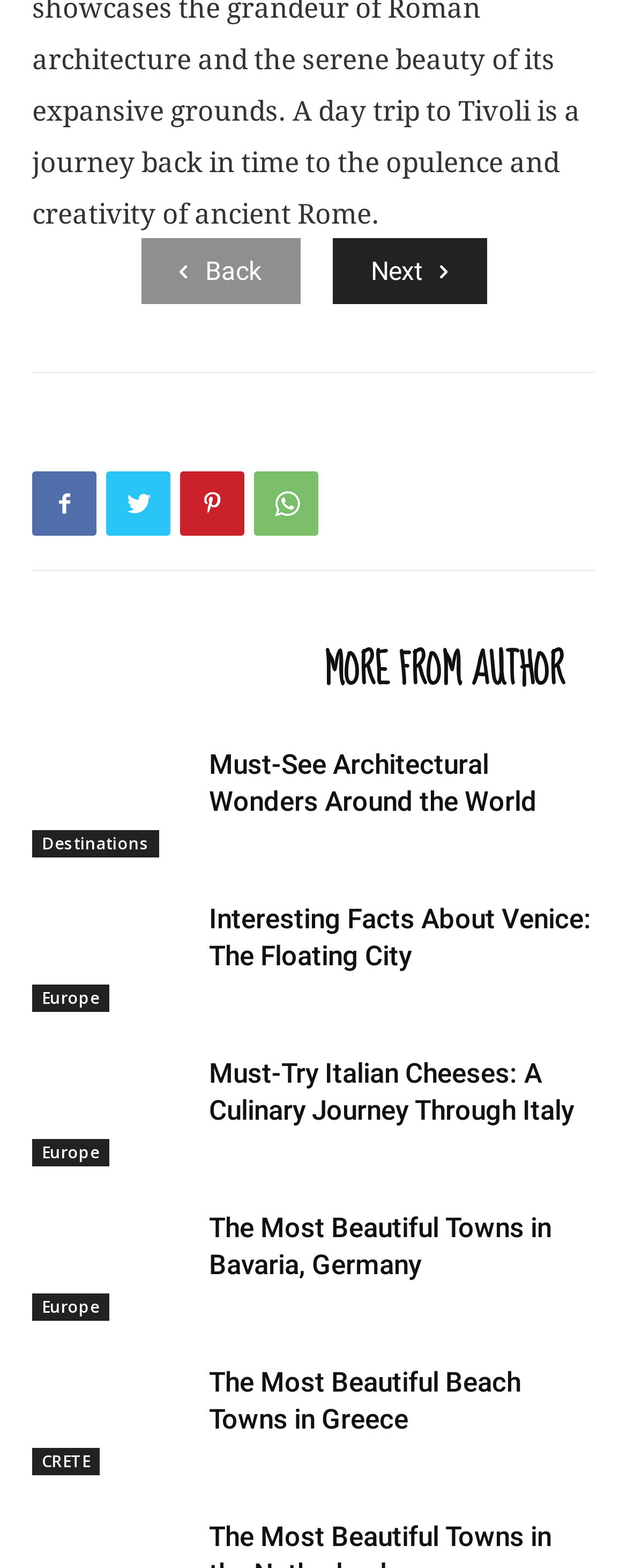Find the bounding box coordinates for the UI element whose description is: "Europe". The coordinates should be four float numbers between 0 and 1, in the format [left, top, right, bottom].

[0.051, 0.628, 0.174, 0.645]